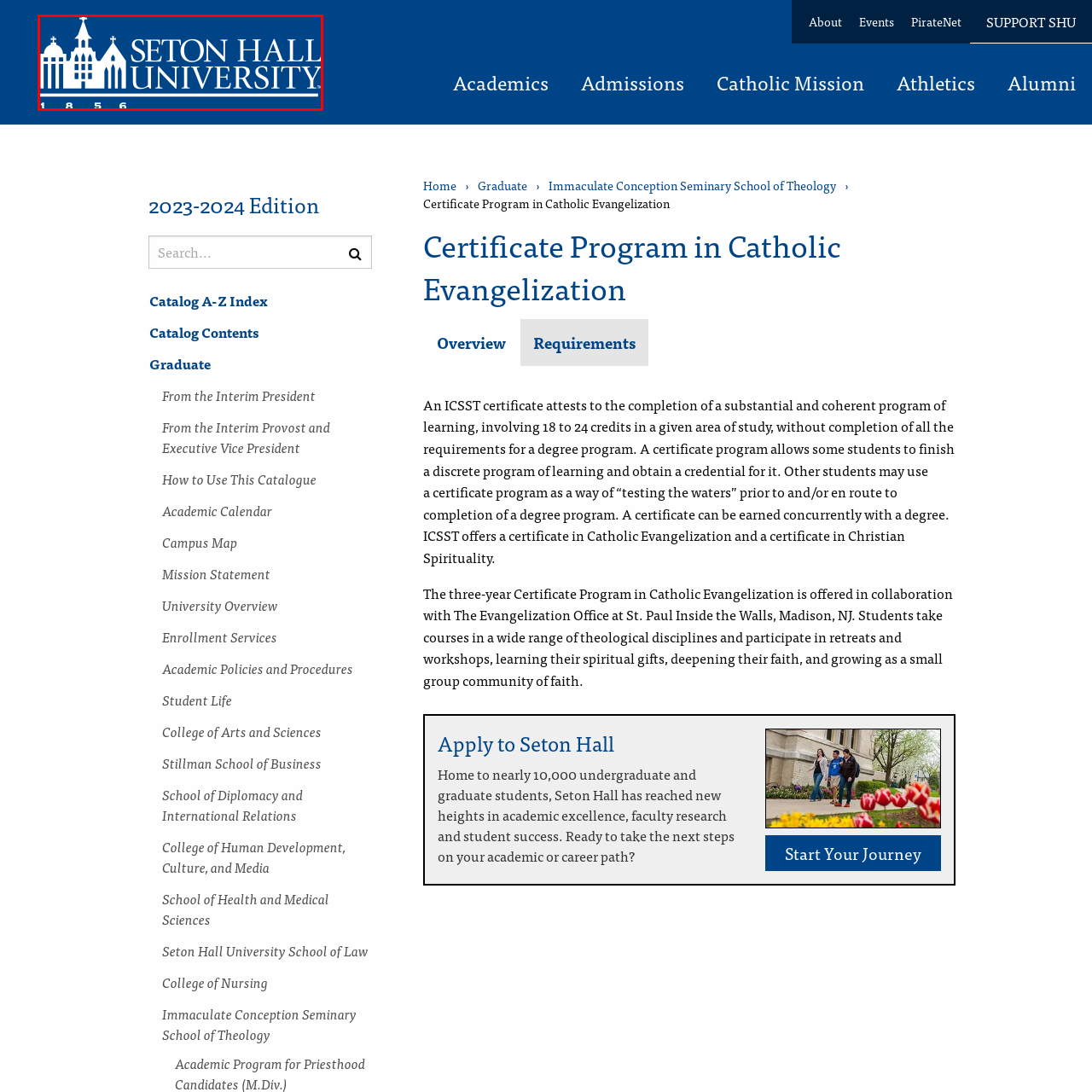What is the name of the university?
Examine the red-bounded area in the image carefully and respond to the question with as much detail as possible.

The university's name, 'SETON HALL UNIVERSITY', is presented in bold, white letters, reinforcing its identity, which clearly indicates that the name of the university is Seton Hall University.